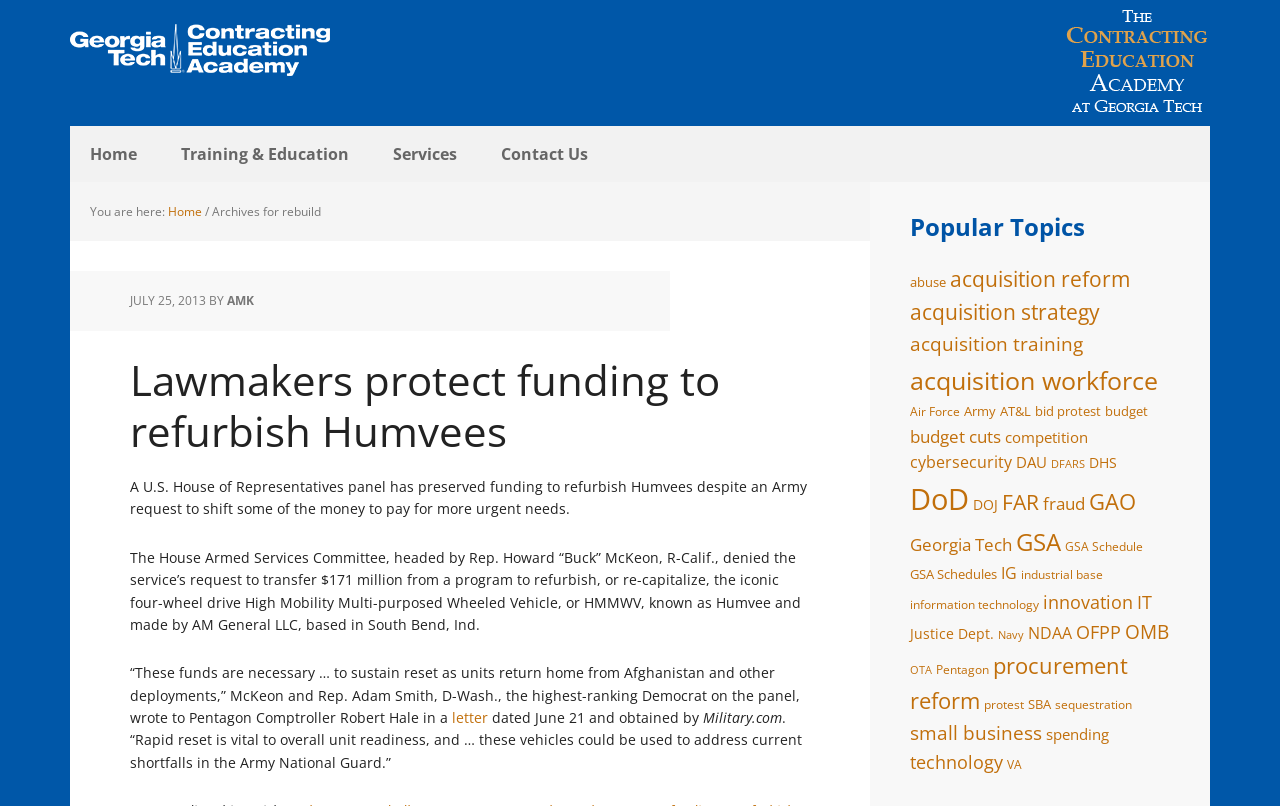Find the bounding box coordinates of the area to click in order to follow the instruction: "Read the article 'Lawmakers protect funding to refurbish Humvees'".

[0.102, 0.441, 0.633, 0.566]